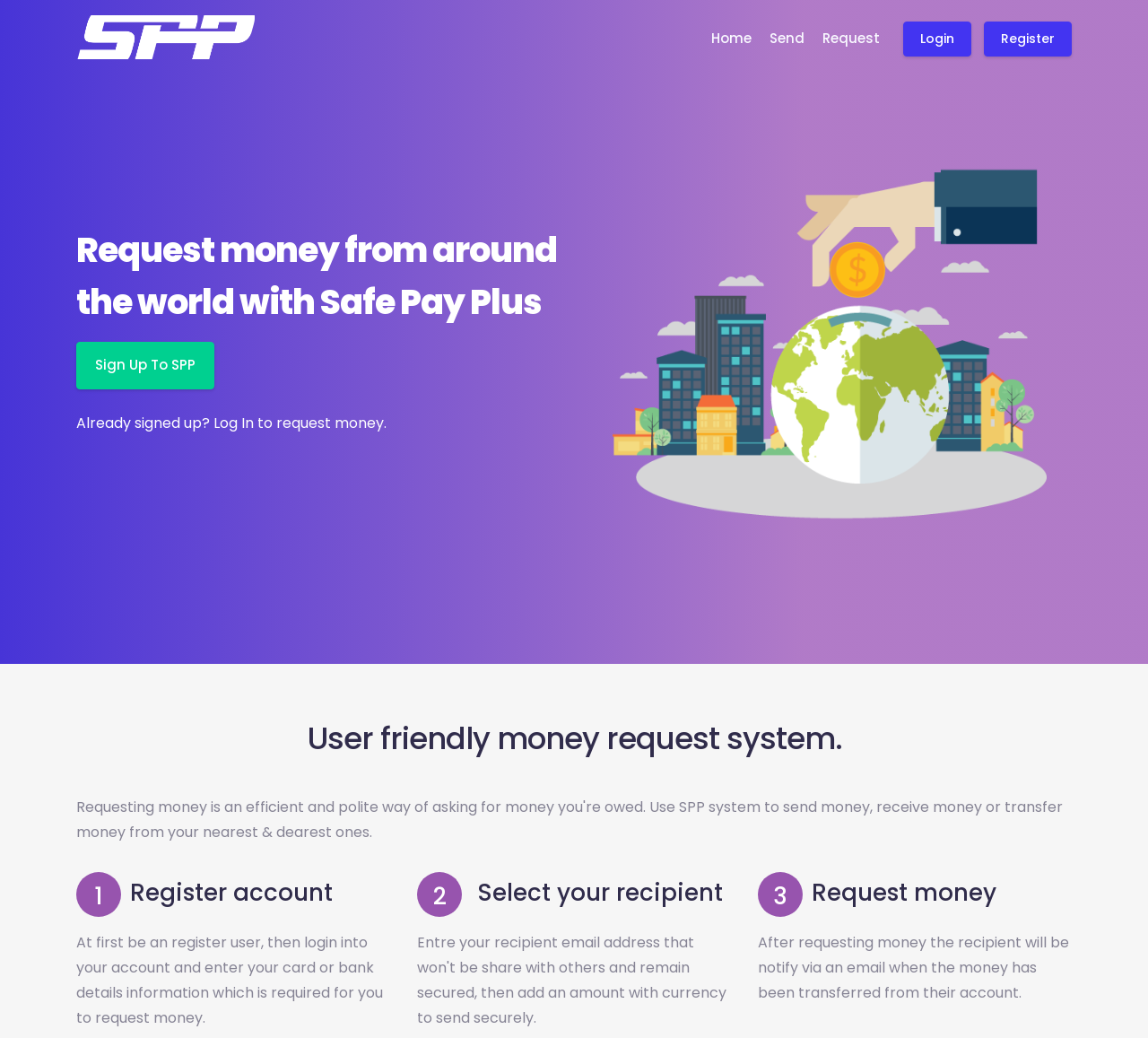Please find the bounding box coordinates of the element that needs to be clicked to perform the following instruction: "Request money". The bounding box coordinates should be four float numbers between 0 and 1, represented as [left, top, right, bottom].

[0.709, 0.017, 0.774, 0.057]